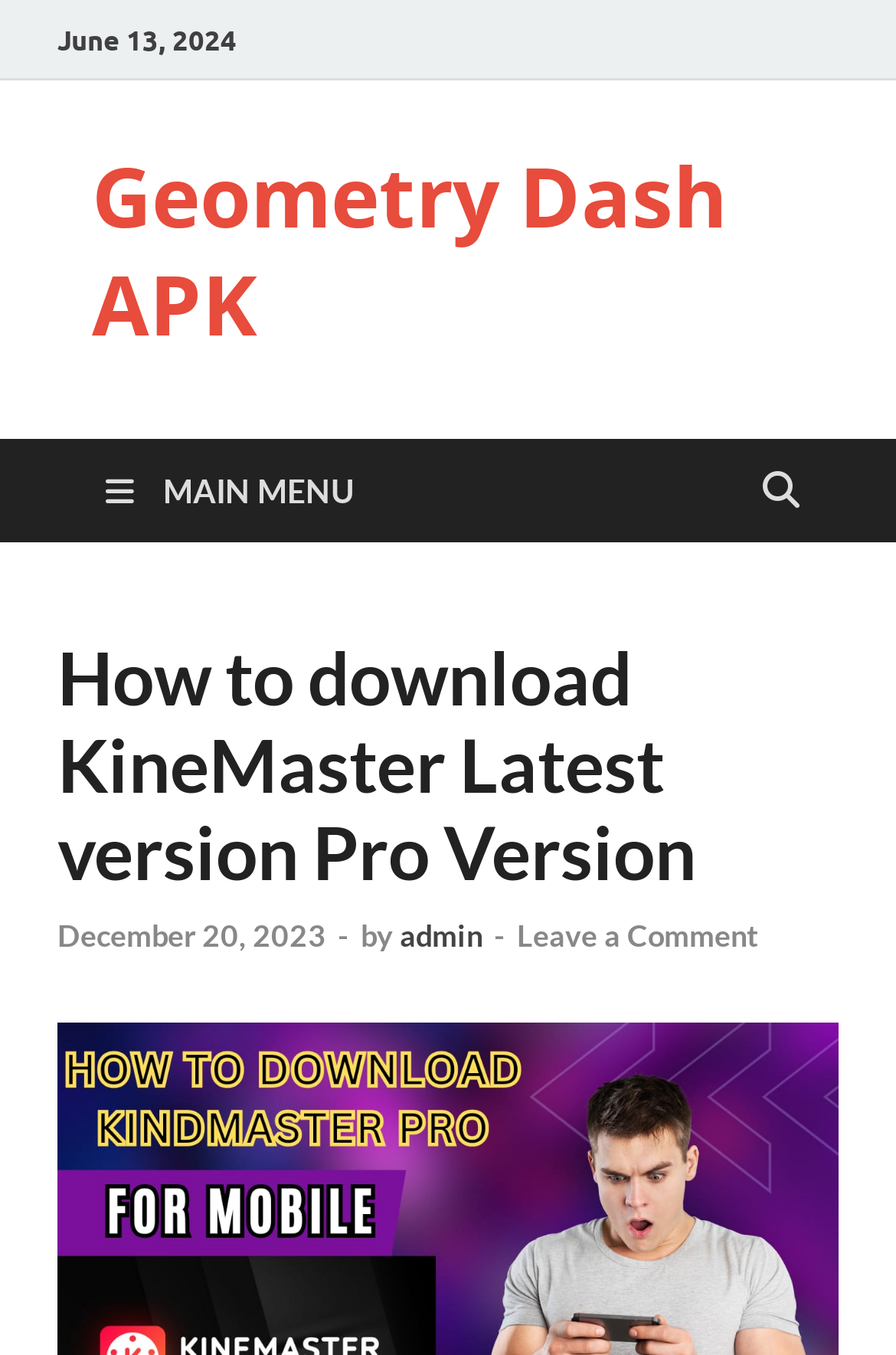Extract the bounding box coordinates of the UI element described: "Main Menu". Provide the coordinates in the format [left, top, right, bottom] with values ranging from 0 to 1.

[0.077, 0.323, 0.436, 0.4]